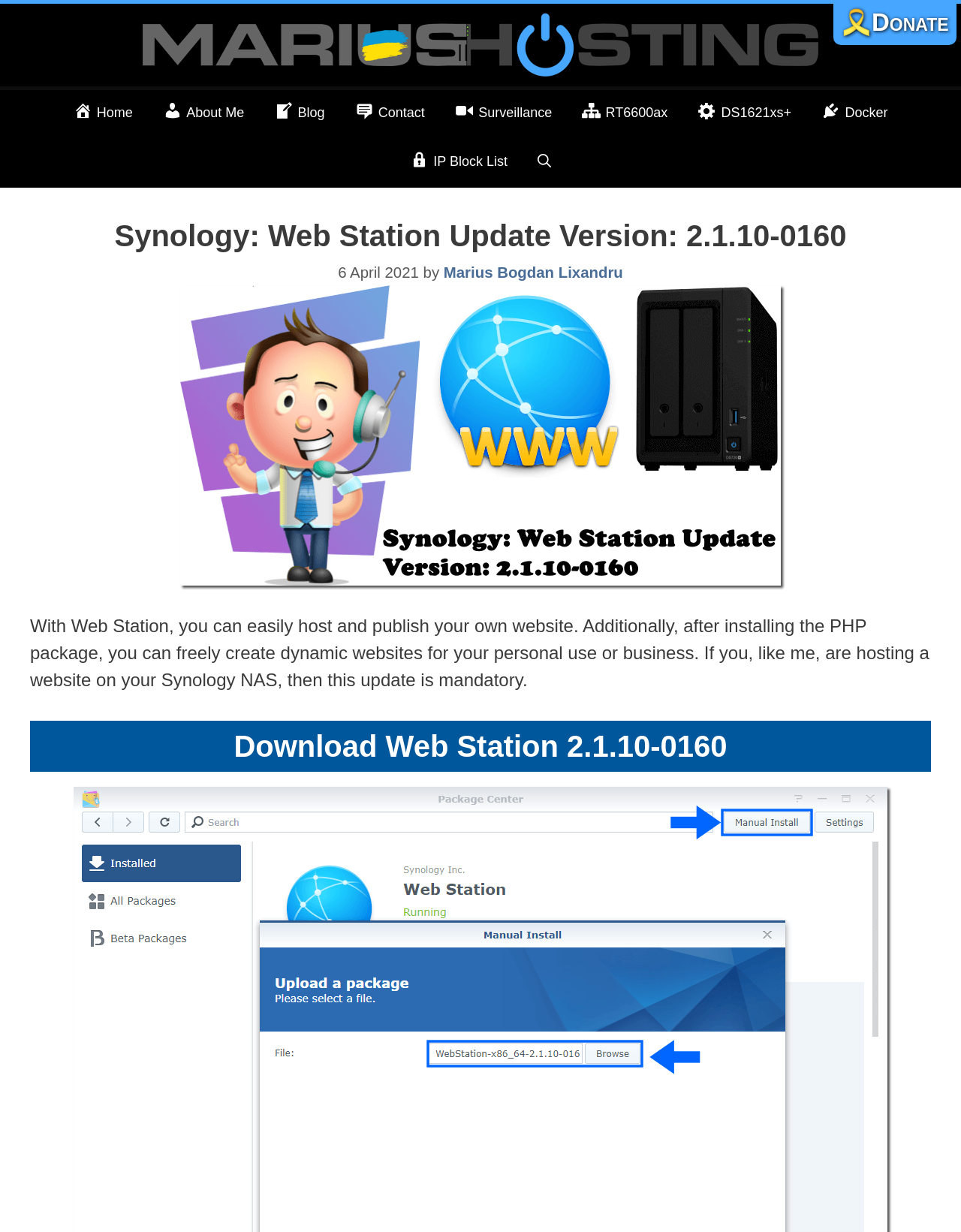What is the purpose of Web Station?
Using the image as a reference, answer the question with a short word or phrase.

Host and publish website